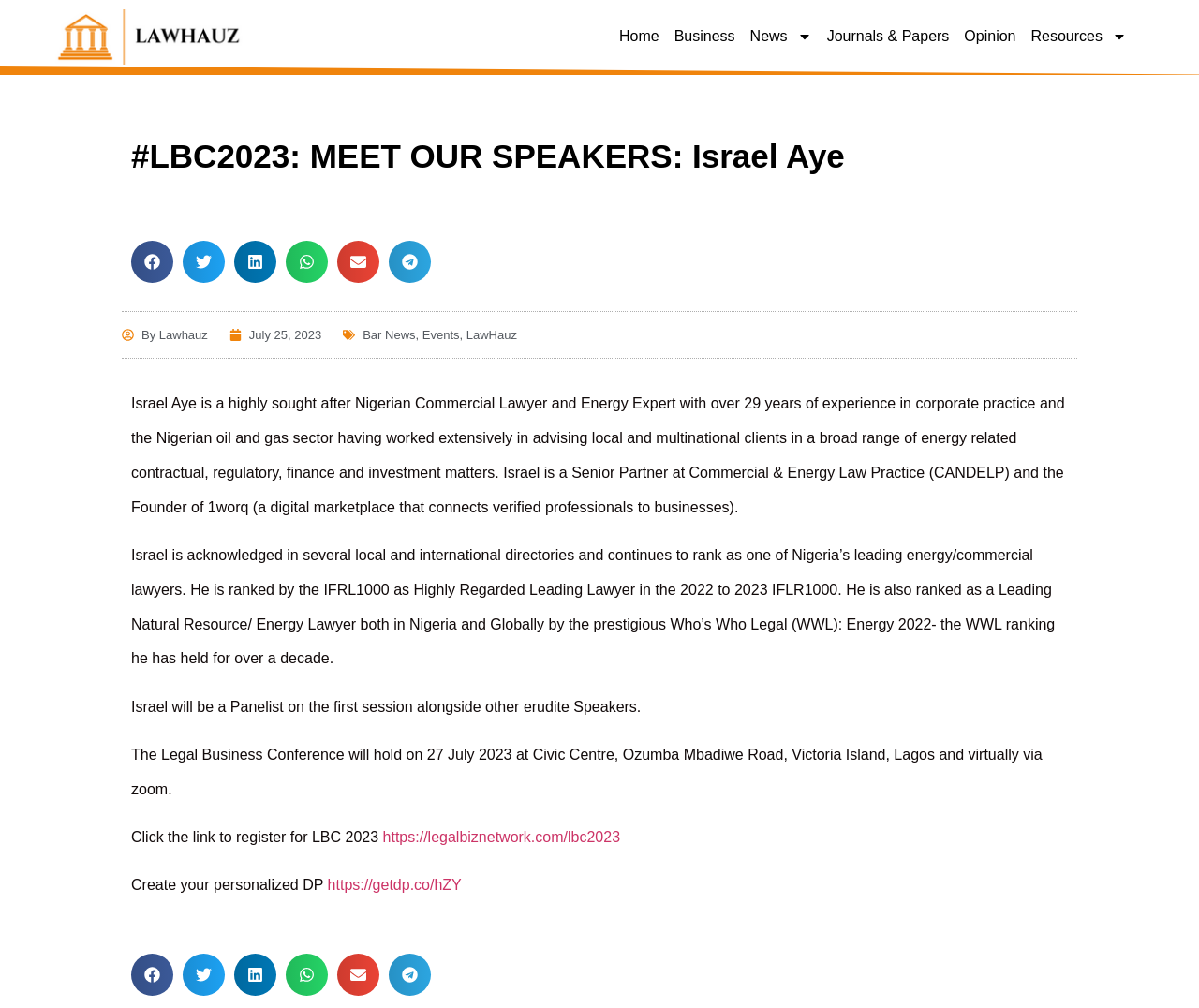What is the date of the Legal Business Conference? Analyze the screenshot and reply with just one word or a short phrase.

27 July 2023